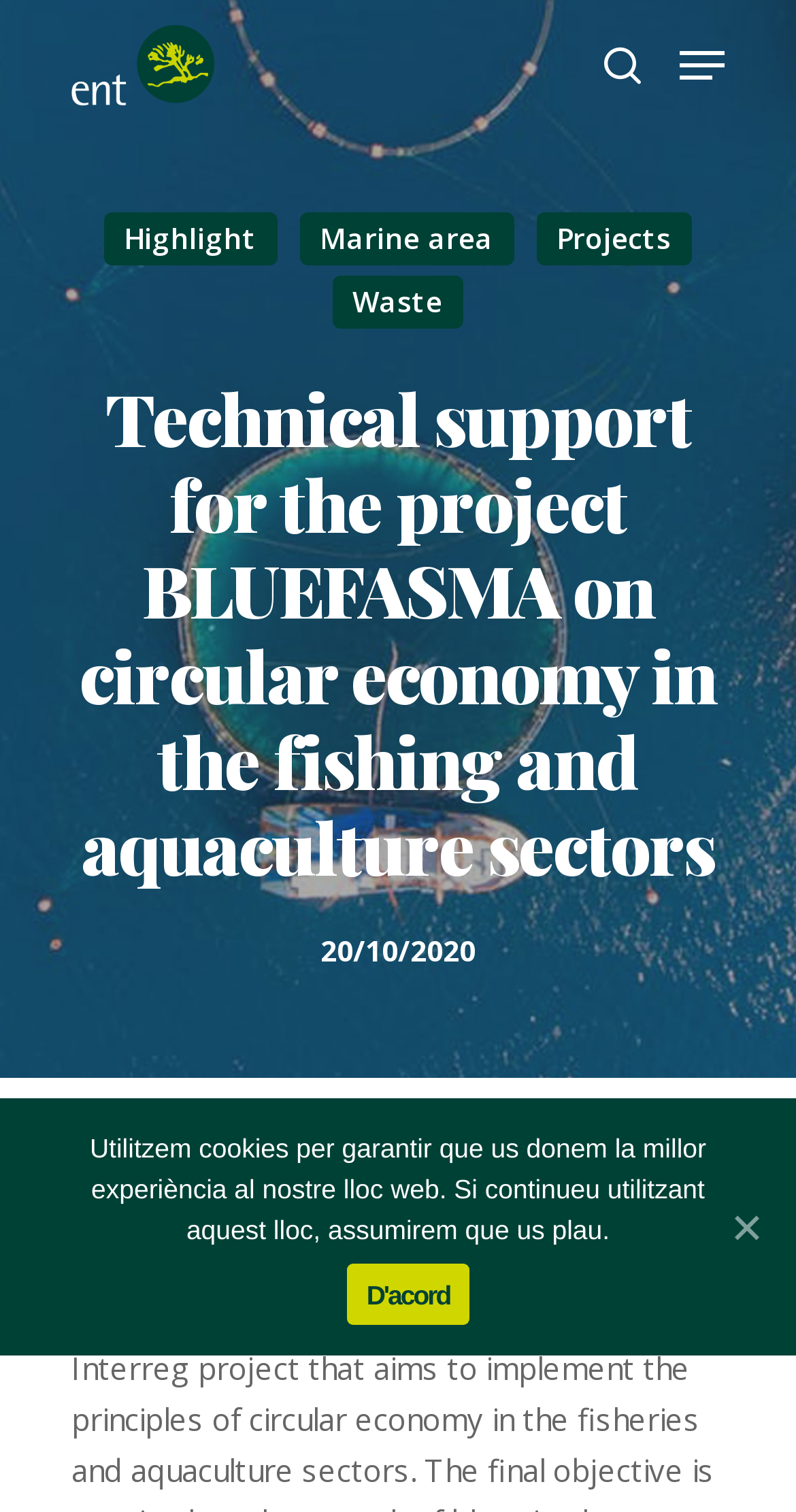How many links are in the navigation menu?
Answer the question with a single word or phrase, referring to the image.

4